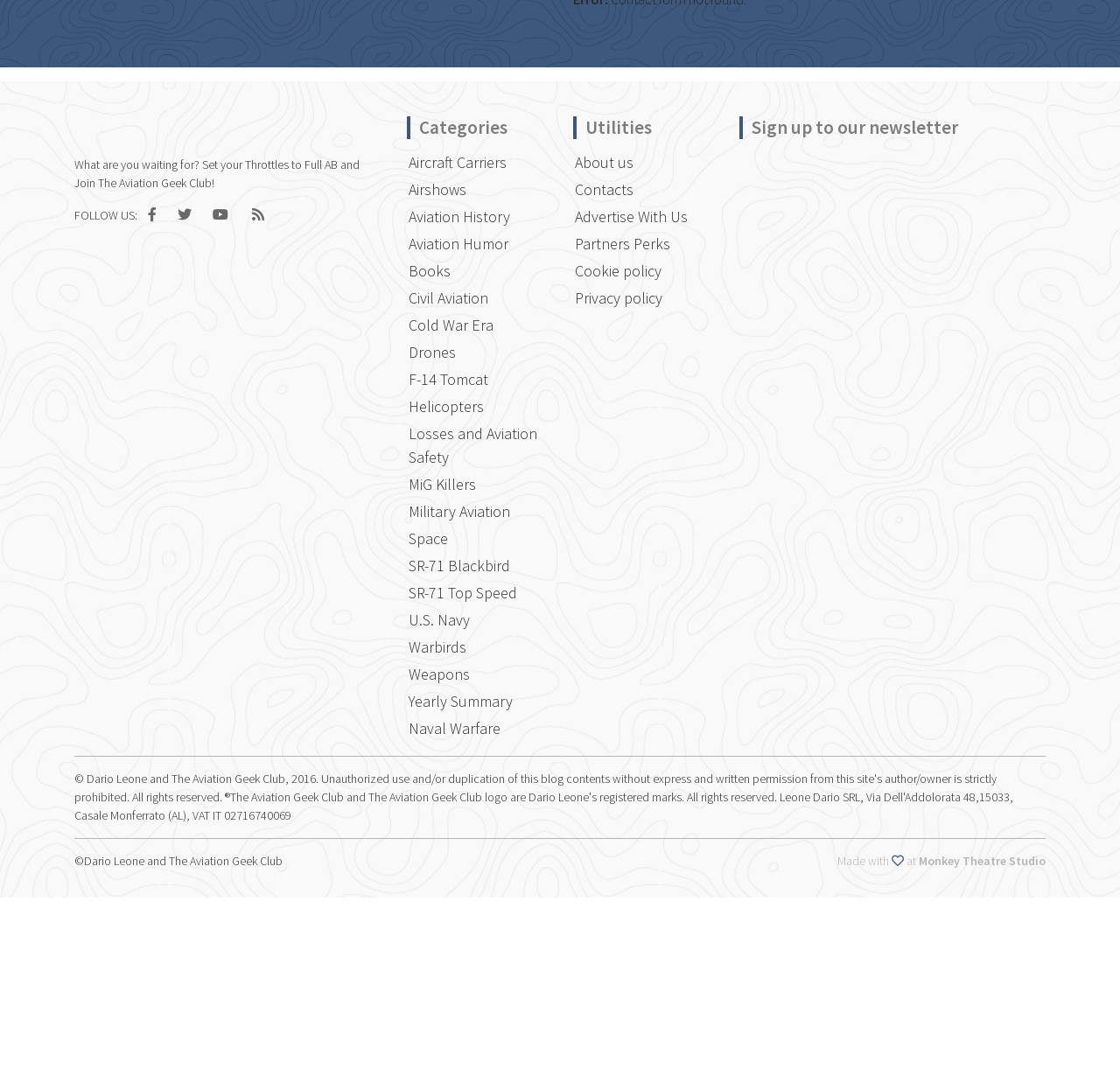Please find the bounding box coordinates of the element that you should click to achieve the following instruction: "Follow The Aviation Geek Club on Facebook". The coordinates should be presented as four float numbers between 0 and 1: [left, top, right, bottom].

[0.123, 0.194, 0.149, 0.209]